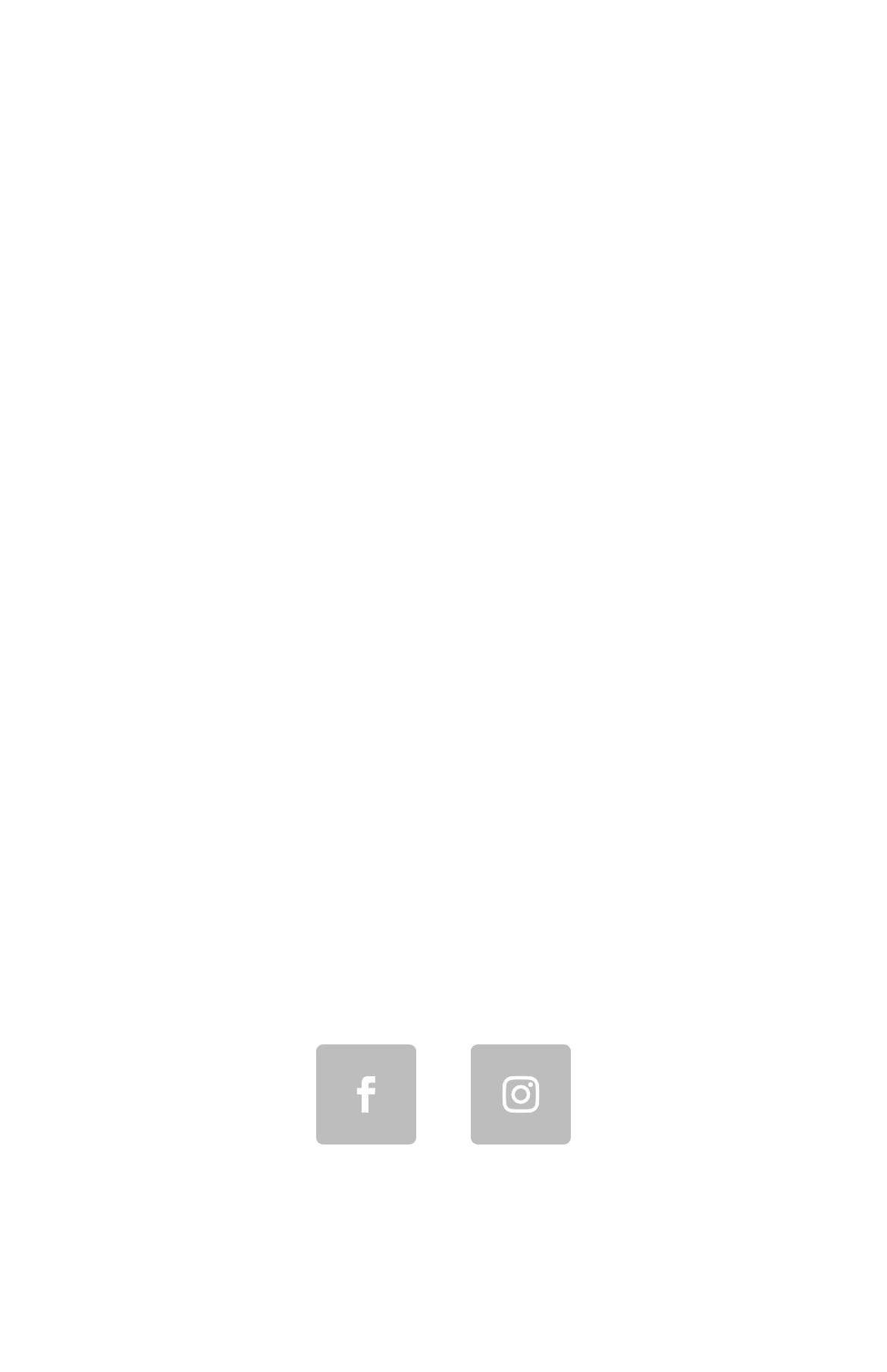Using the information in the image, give a comprehensive answer to the question: 
What is the purpose of the form?

The form contains fields for full name and contact number, and a 'Request Call' button, indicating that it is used to request a call back or get in touch with the company.